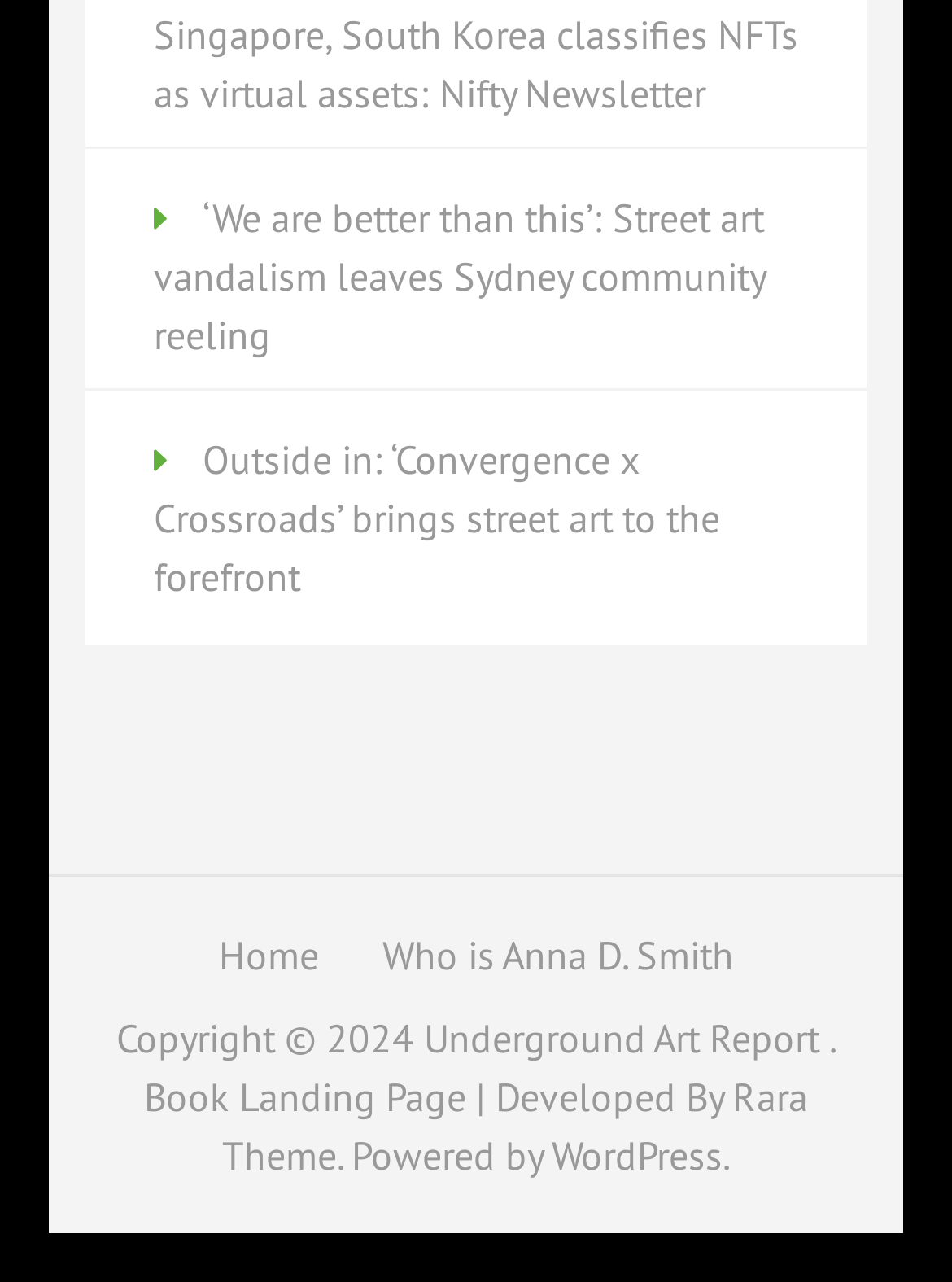What is the title of the first article?
Using the image, give a concise answer in the form of a single word or short phrase.

We are better than this